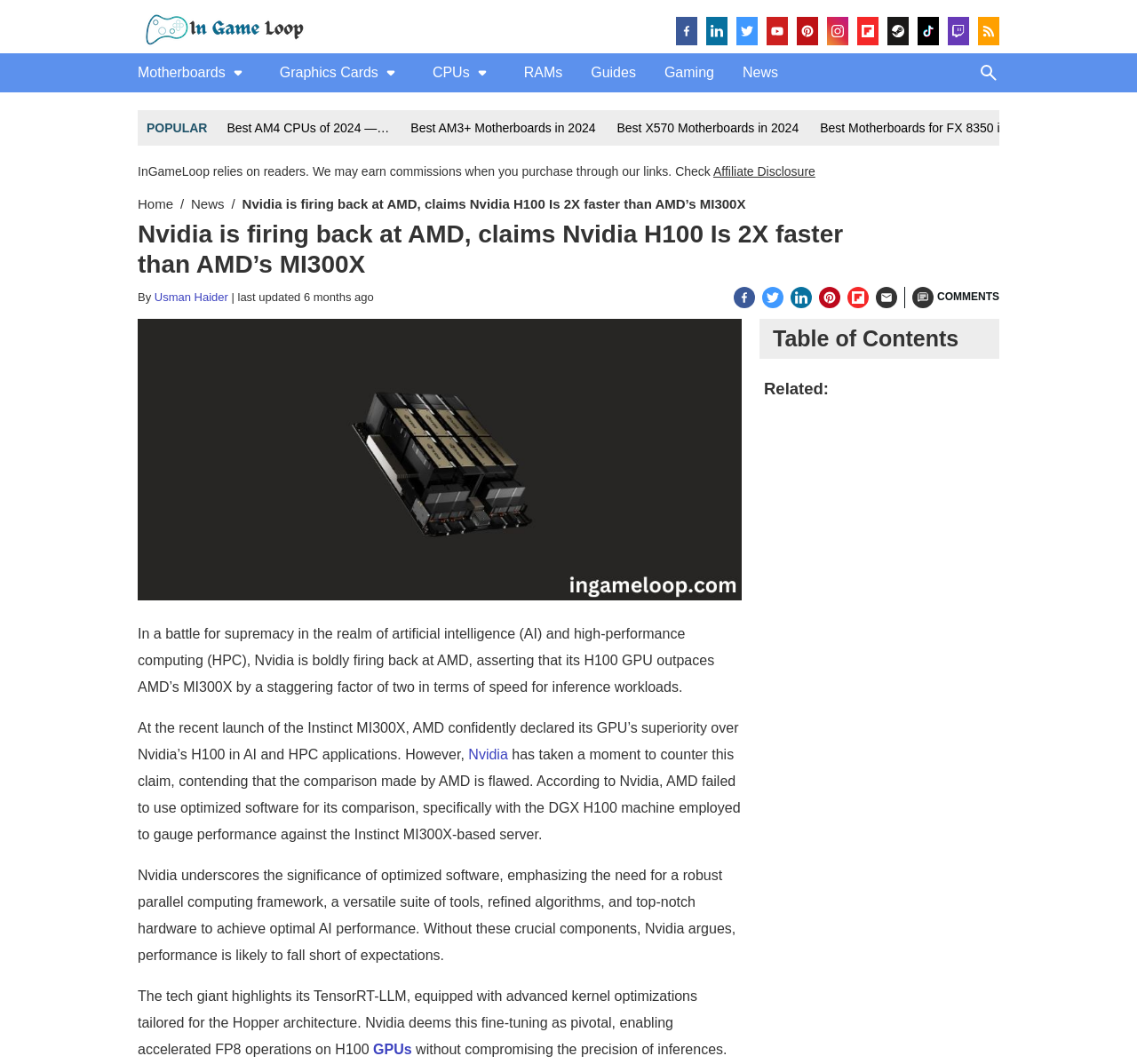What is the name of the framework mentioned in the article?
Answer the question with just one word or phrase using the image.

TensorRT-LLM